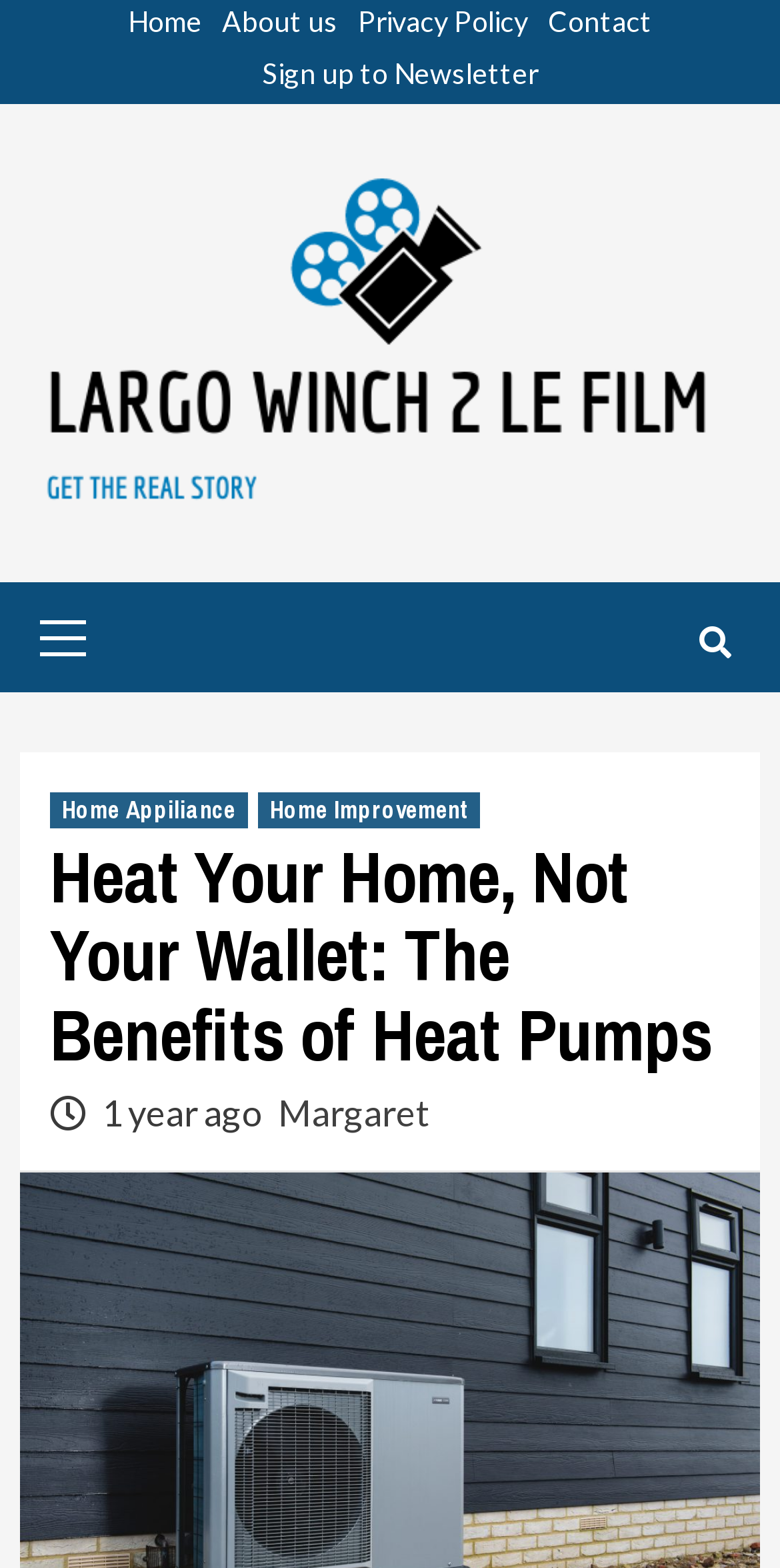Describe the webpage in detail, including text, images, and layout.

The webpage is about the benefits of heat pumps for home heating, with a focus on energy efficiency and cost-effectiveness. At the top of the page, there is a navigation menu with links to "Home", "About us", "Privacy Policy", and "Contact", aligned horizontally across the top. Below this, there is a larger link to "Largo Winch 2 -Le Film" accompanied by an image, taking up most of the width of the page.

To the right of the image, there is a secondary navigation menu labeled "Primary Menu" with a dropdown arrow icon. This menu contains links to "Home Appiliance" and "Home Improvement". Below this, the main content of the page begins with a heading that reads "Heat Your Home, Not Your Wallet: The Benefits of Heat Pumps". This heading is followed by a timestamp "1 year ago" and a link to the author "Margaret".